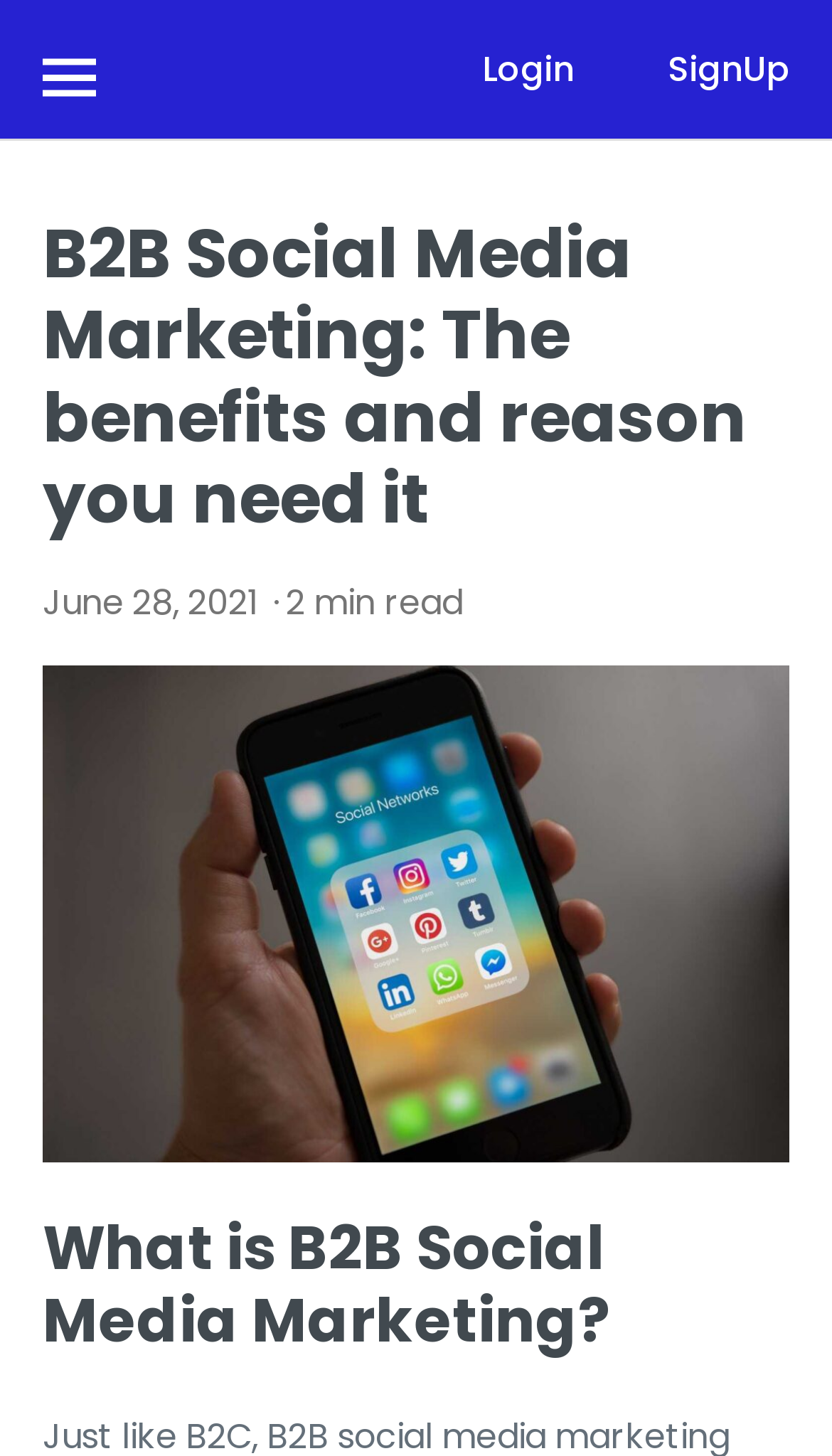What is the date of publication of the article?
Answer the question with a detailed and thorough explanation.

I located the time element on the webpage which contains the text 'June 28, 2021', indicating the date of publication of the article.